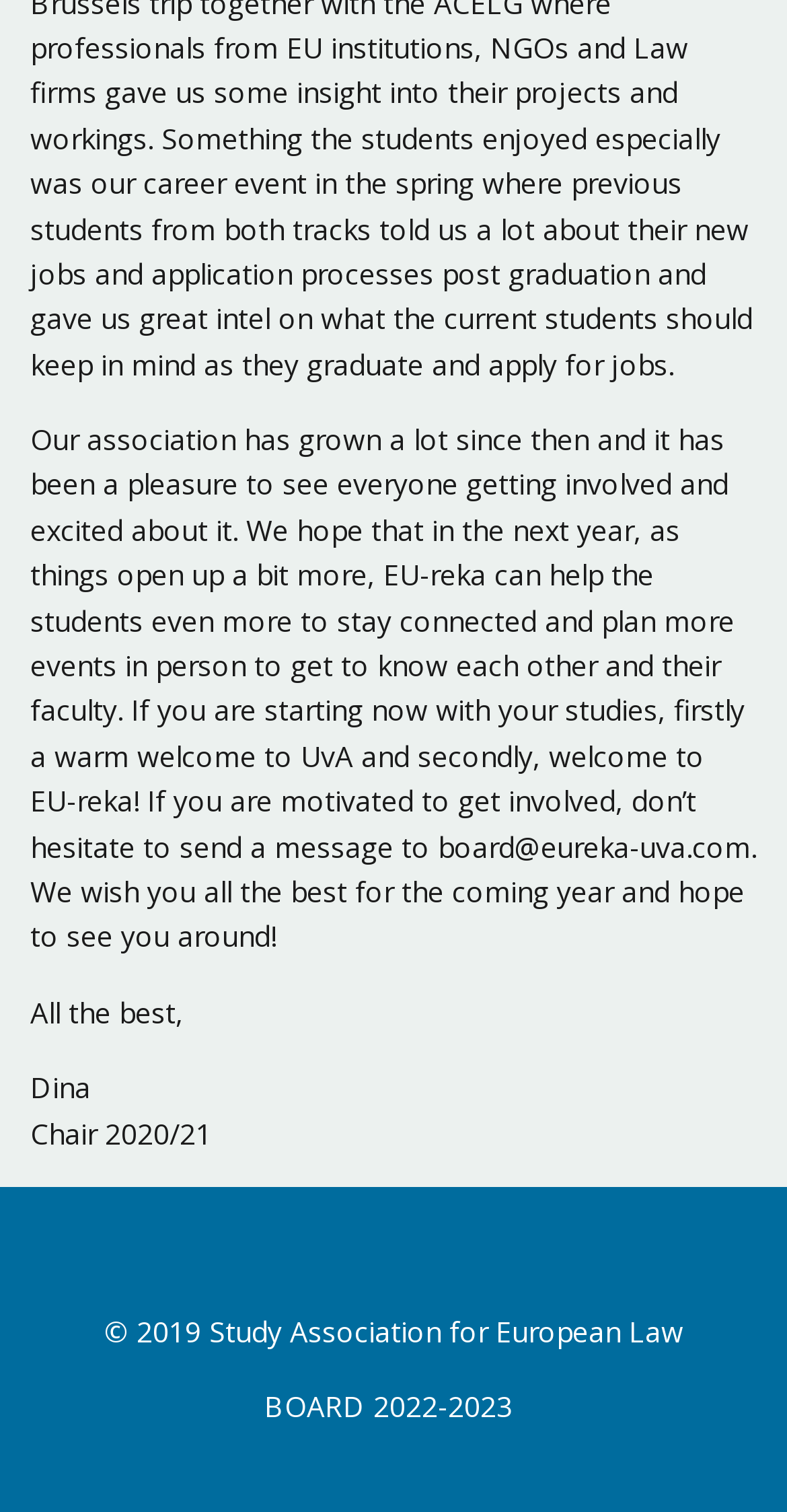Who is the chair mentioned in the webpage?
Please provide a single word or phrase in response based on the screenshot.

Dina